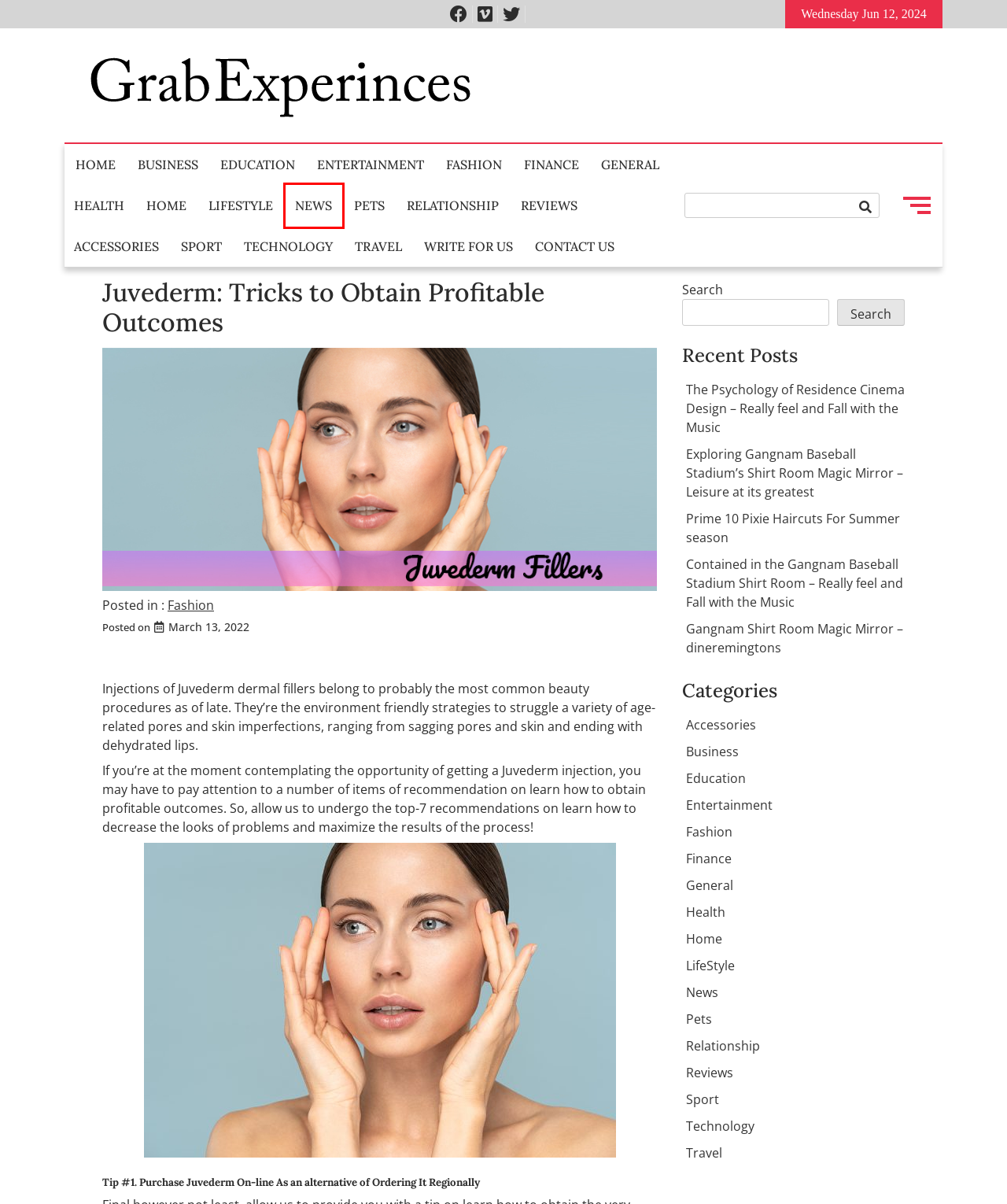Look at the screenshot of a webpage where a red rectangle bounding box is present. Choose the webpage description that best describes the new webpage after clicking the element inside the red bounding box. Here are the candidates:
A. Relationship
B. Finance
C. General
D. News
E. Reviews
F. Business
G. Accessories
H. Write For Us

D